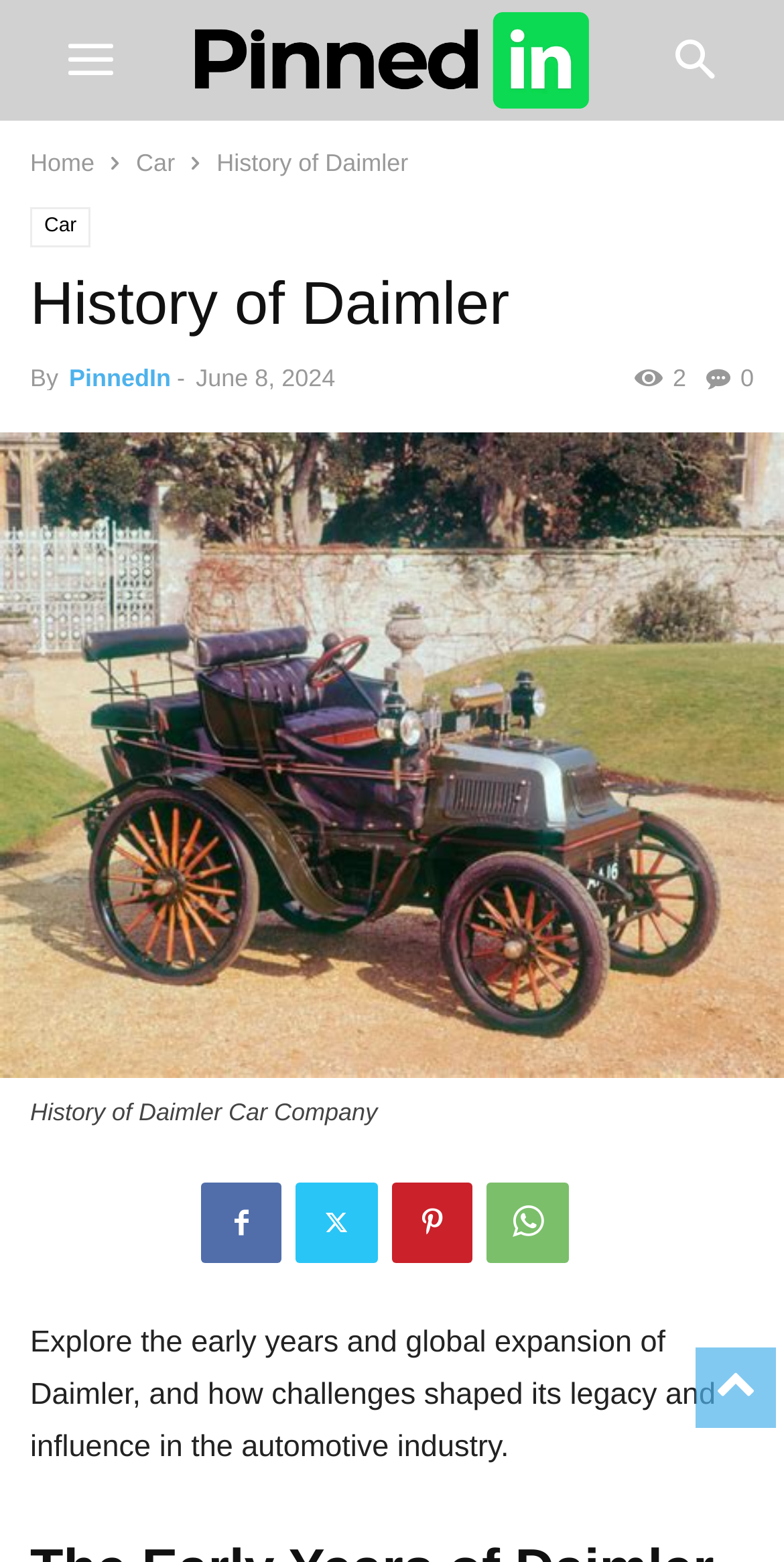Please specify the bounding box coordinates of the clickable region necessary for completing the following instruction: "read about history of Daimler". The coordinates must consist of four float numbers between 0 and 1, i.e., [left, top, right, bottom].

[0.276, 0.095, 0.521, 0.113]